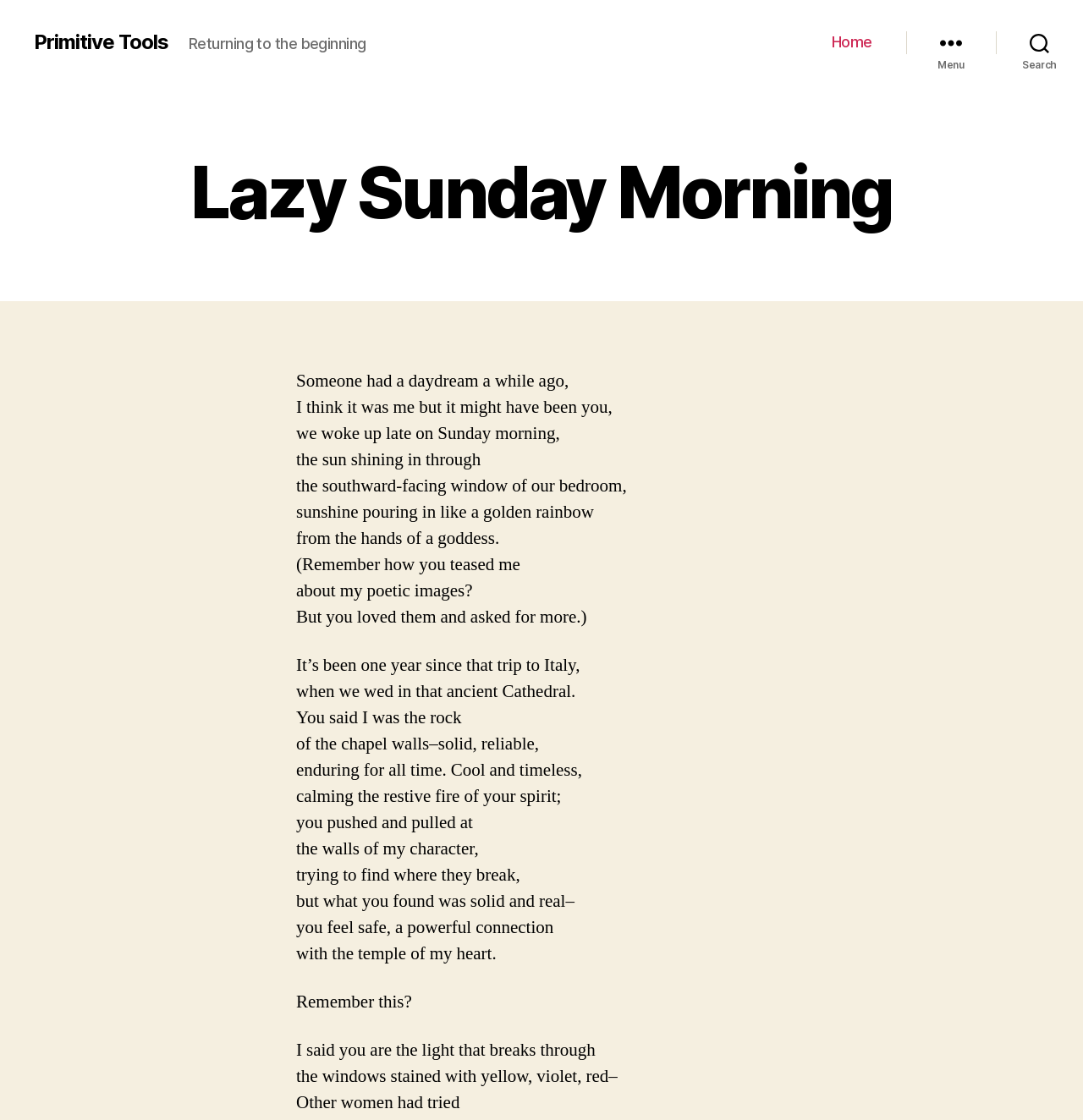From the webpage screenshot, predict the bounding box coordinates (top-left x, top-left y, bottom-right x, bottom-right y) for the UI element described here: Home

[0.768, 0.03, 0.805, 0.046]